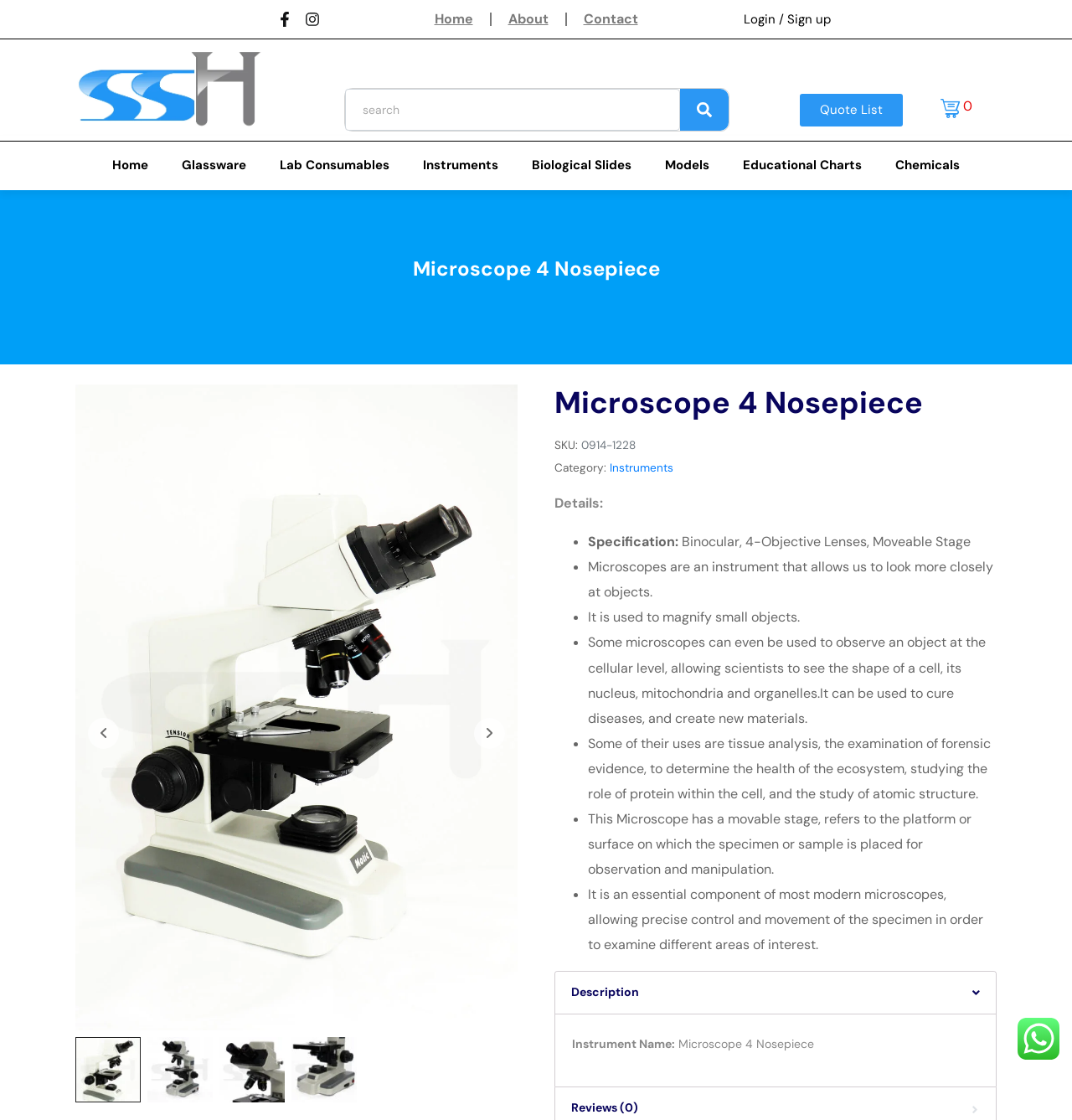How many objectives lenses does the Microscope 4 Nosepiece have?
Look at the image and provide a detailed response to the question.

I found the number of objective lenses by reading the specification of the Microscope 4 Nosepiece, which says 'Binocular, 4-Objective Lenses, Moveable Stage'.